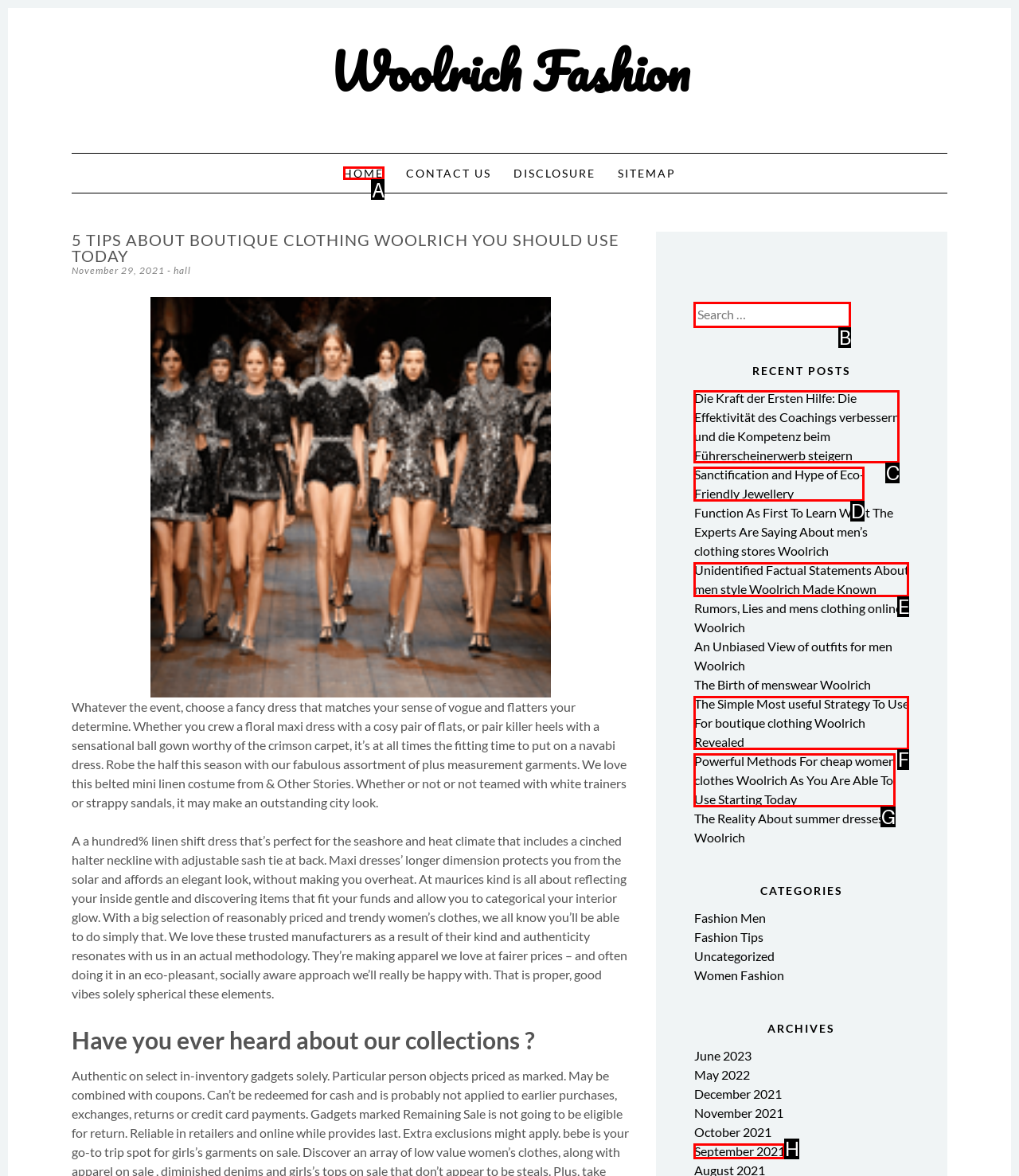Select the letter of the UI element you need to click to complete this task: Click on the 'HOME' link.

A